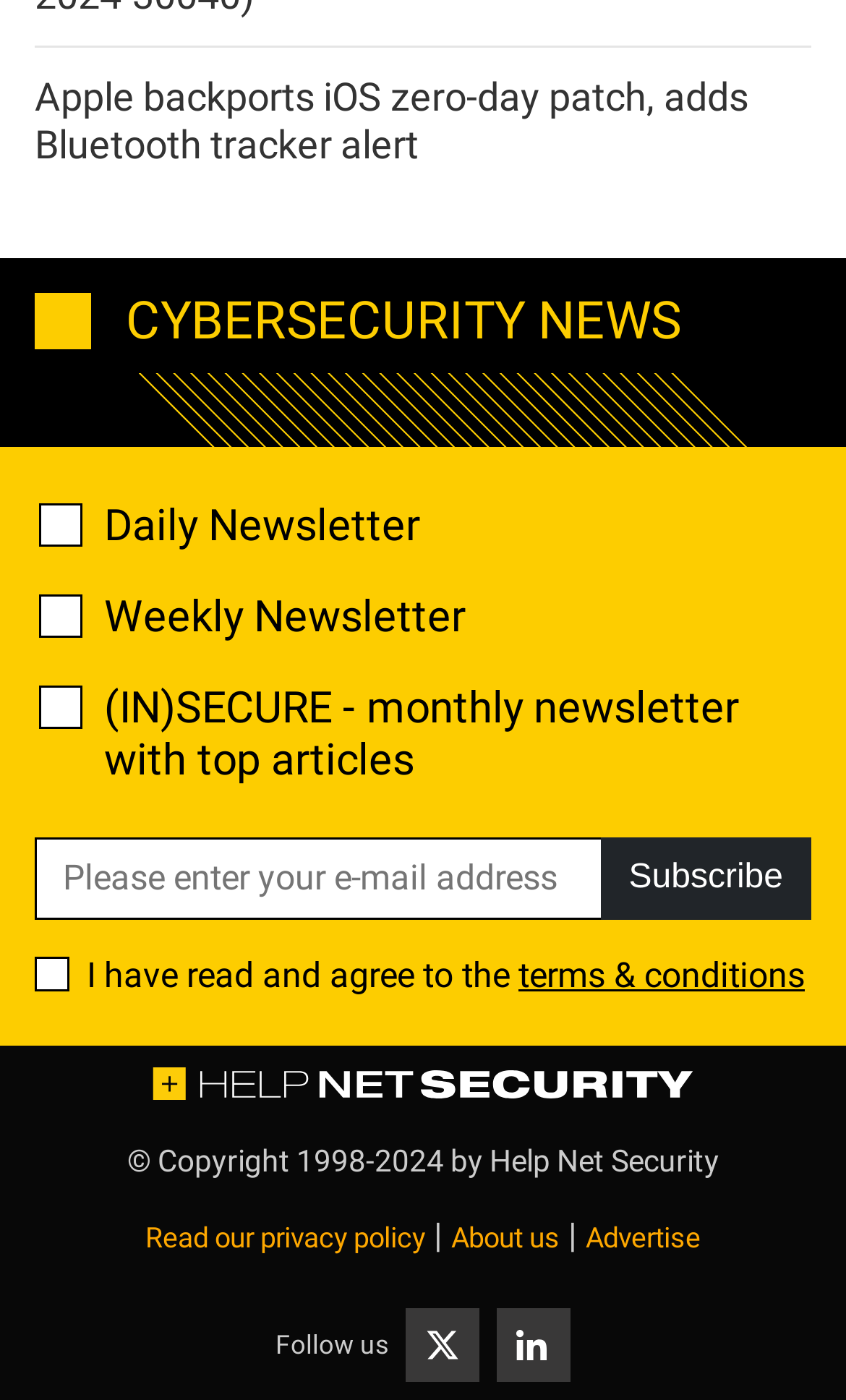What is the main topic of this webpage?
Please give a detailed and thorough answer to the question, covering all relevant points.

The webpage has a prominent header 'CYBERSECURITY NEWS' and multiple links related to cybersecurity, indicating that the main topic of this webpage is cybersecurity news.